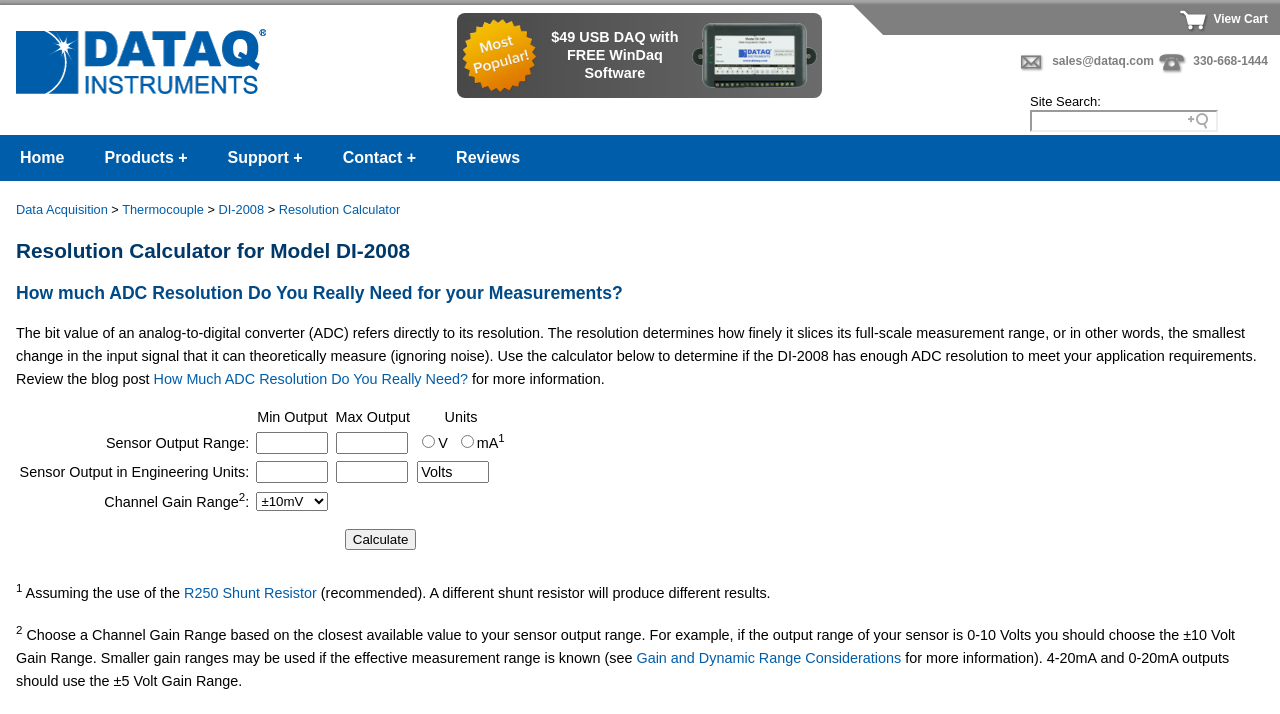Can you pinpoint the bounding box coordinates for the clickable element required for this instruction: "Search for something"? The coordinates should be four float numbers between 0 and 1, i.e., [left, top, right, bottom].

[0.805, 0.154, 0.952, 0.185]